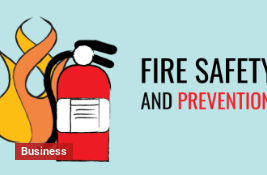Give a comprehensive caption that covers the entire image content.

The image features a visually engaging representation of fire safety and prevention. Dominating the design is a vivid illustration of a fire extinguisher, symbolizing safety measures against fire hazards. Surrounding the extinguisher are stylized flames, indicating both the danger of fire and the importance of preventive measures. The text prominently displays "FIRE SAFETY AND PREVENTION," emphasizing the theme of awareness and education in fire safety. This image serves as a visual reminder of the critical need for fire safety practices in various environments, particularly in business settings, where such knowledge can protect lives and property. The inclusion of the "Business" label suggests a focus on fire safety as an essential aspect of workplace management and responsibility.